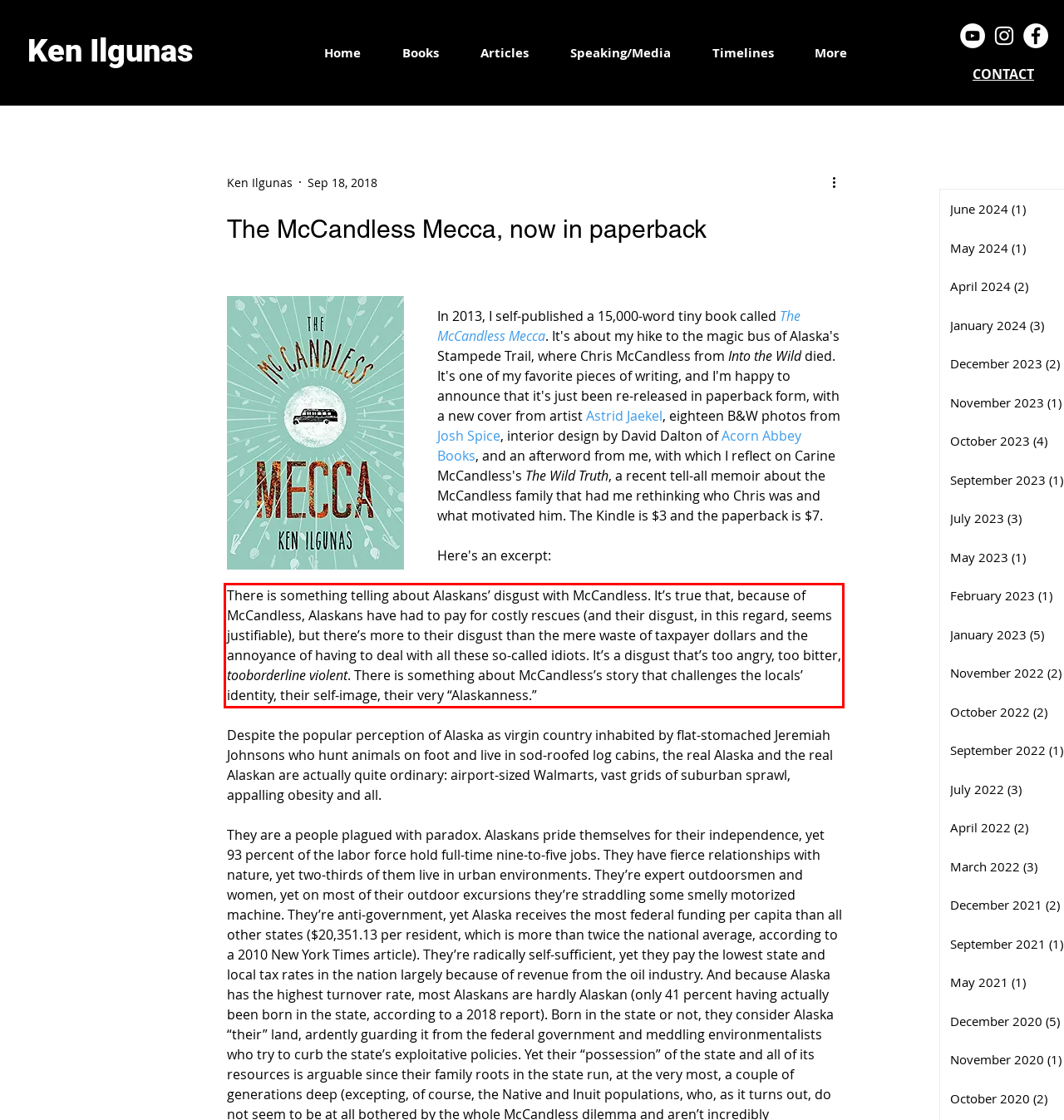Please perform OCR on the text within the red rectangle in the webpage screenshot and return the text content.

There is something telling about Alaskans’ disgust with McCandless. It’s true that, because of McCandless, Alaskans have had to pay for costly rescues (and their disgust, in this regard, seems justifiable), but there’s more to their disgust than the mere waste of taxpayer dollars and the annoyance of having to deal with all these so-called idiots. It’s a disgust that’s too angry, too bitter, tooborderline violent. There is something about McCandless’s story that challenges the locals’ identity, their self-image, their very “Alaskanness.”